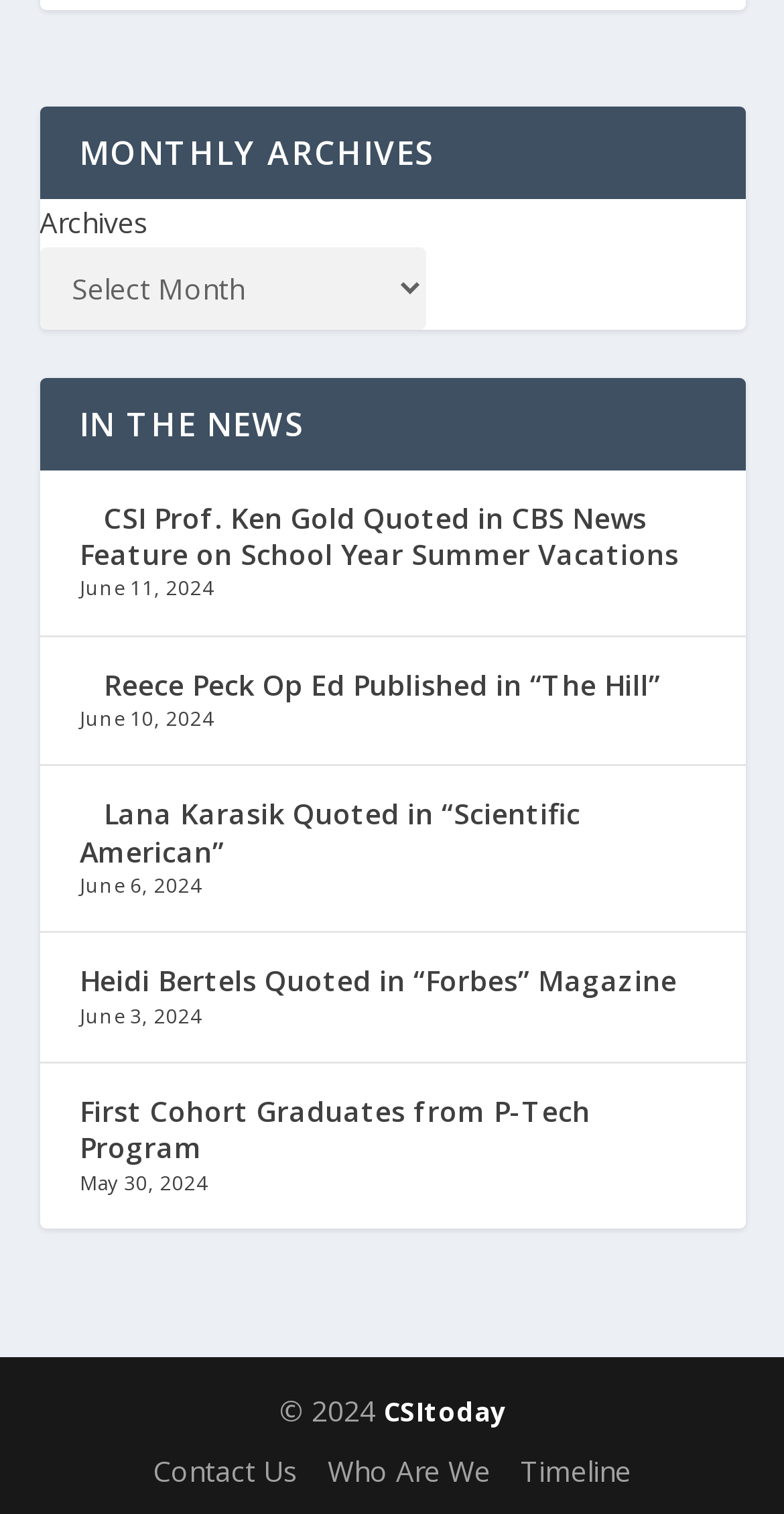For the following element description, predict the bounding box coordinates in the format (top-left x, top-left y, bottom-right x, bottom-right y). All values should be floating point numbers between 0 and 1. Description: Who Are We

[0.418, 0.959, 0.626, 0.985]